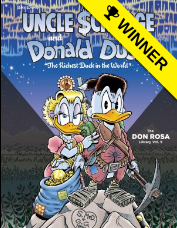What is displayed prominently in the background of the image?
Answer the question with a single word or phrase derived from the image.

A starry night sky